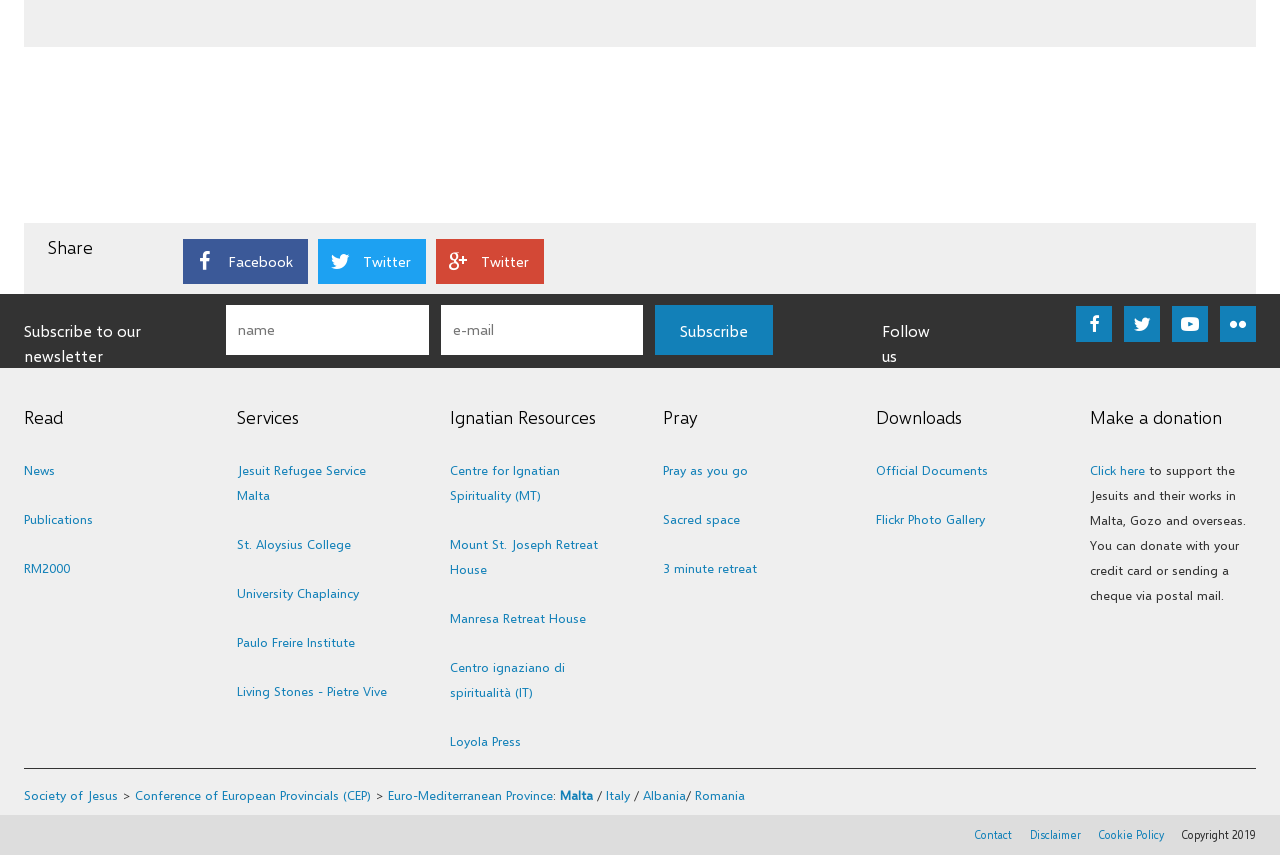Determine the bounding box coordinates of the element that should be clicked to execute the following command: "Make a donation".

[0.851, 0.54, 0.894, 0.559]